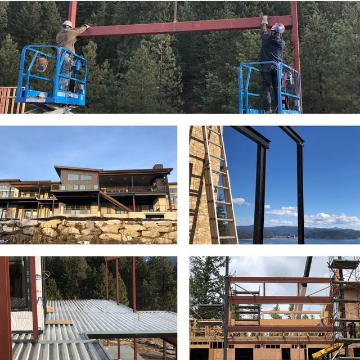Please answer the following question using a single word or phrase: 
What is Costa Fab proficient in?

Custom fabrication and welding